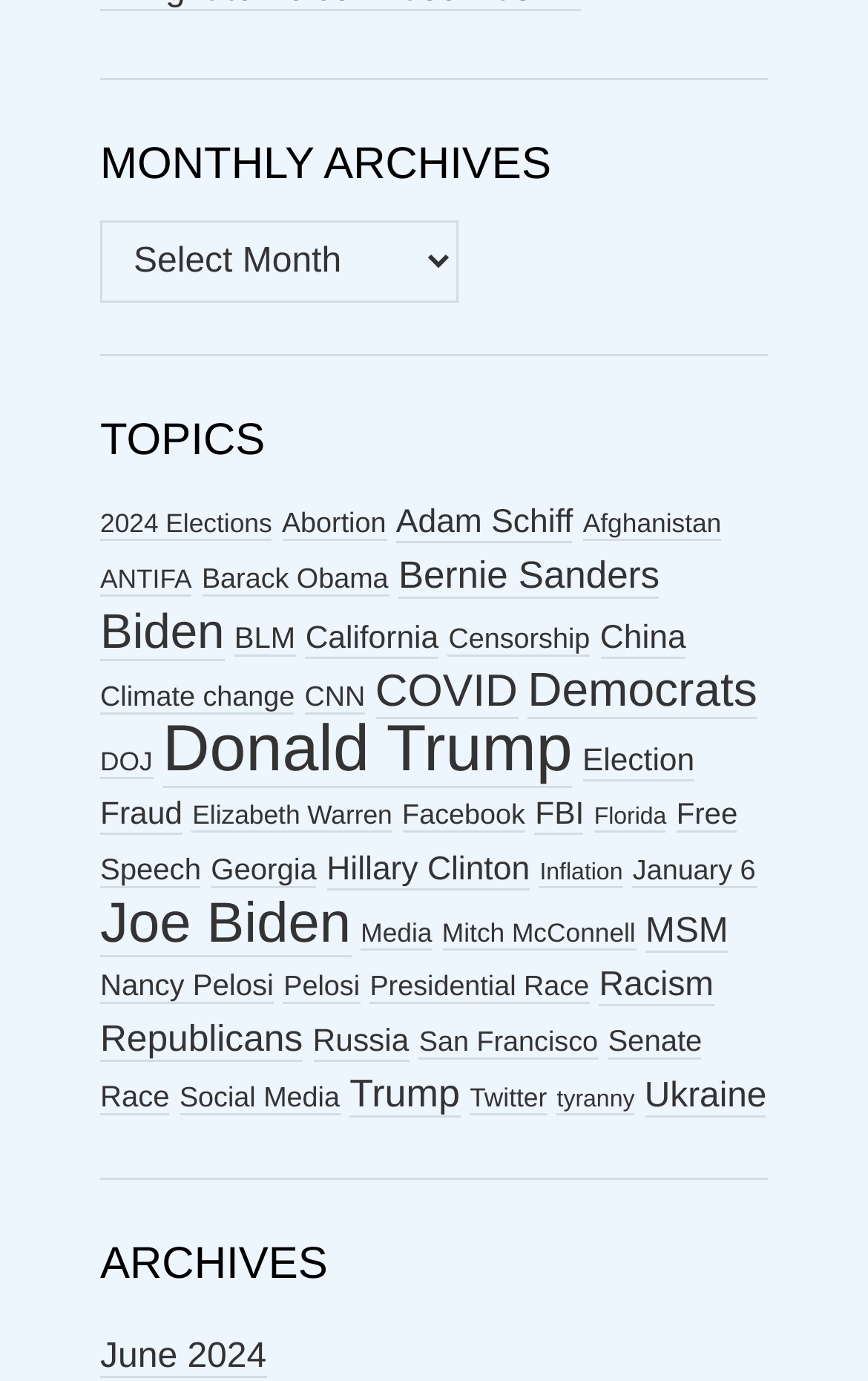Please determine the bounding box coordinates of the section I need to click to accomplish this instruction: "view concert listings".

None